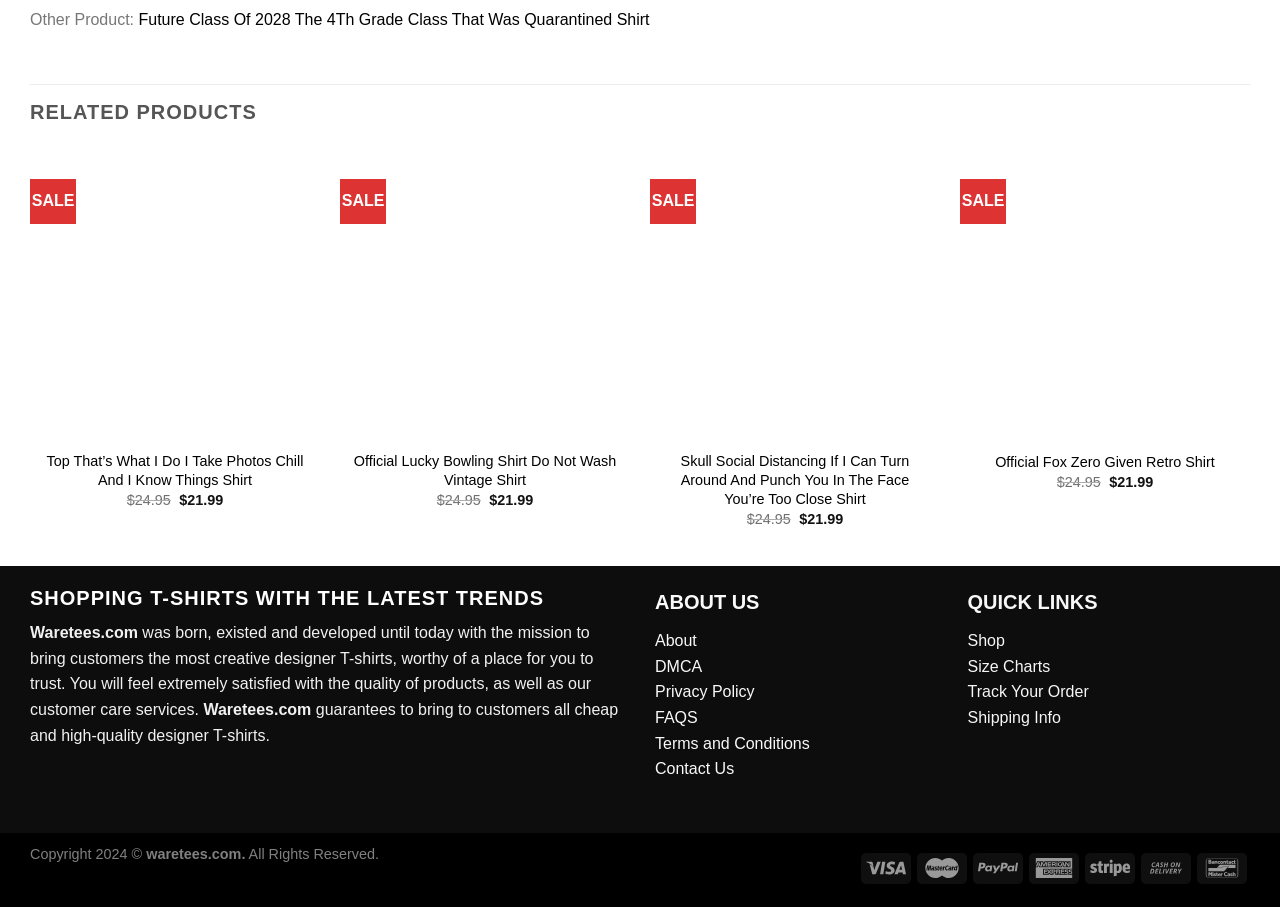Can you identify the bounding box coordinates of the clickable region needed to carry out this instruction: 'Chat with online store support'? The coordinates should be four float numbers within the range of 0 to 1, stated as [left, top, right, bottom].

None